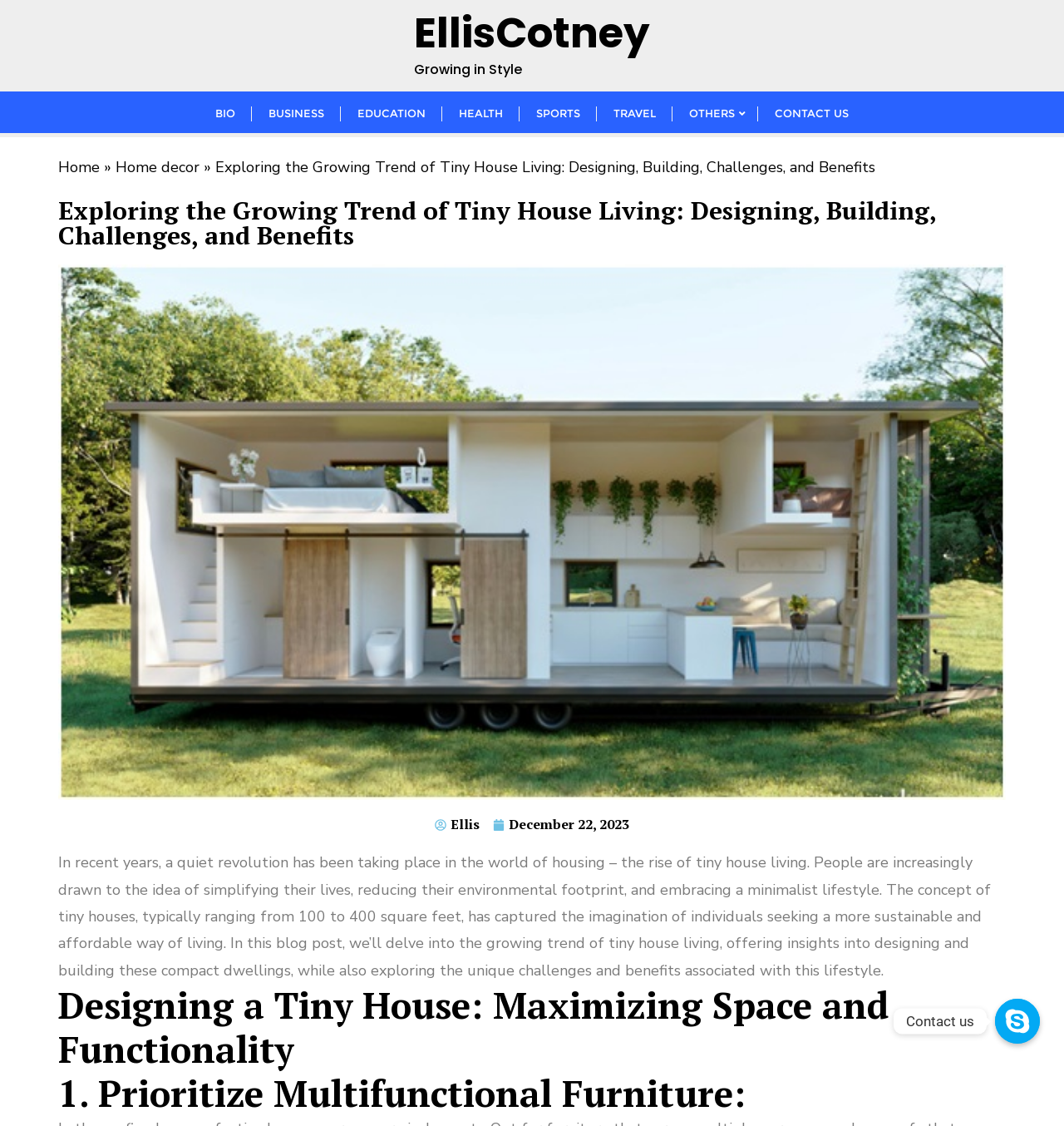Specify the bounding box coordinates of the area to click in order to execute this command: 'learn about designing a tiny house'. The coordinates should consist of four float numbers ranging from 0 to 1, and should be formatted as [left, top, right, bottom].

[0.055, 0.874, 0.945, 0.952]